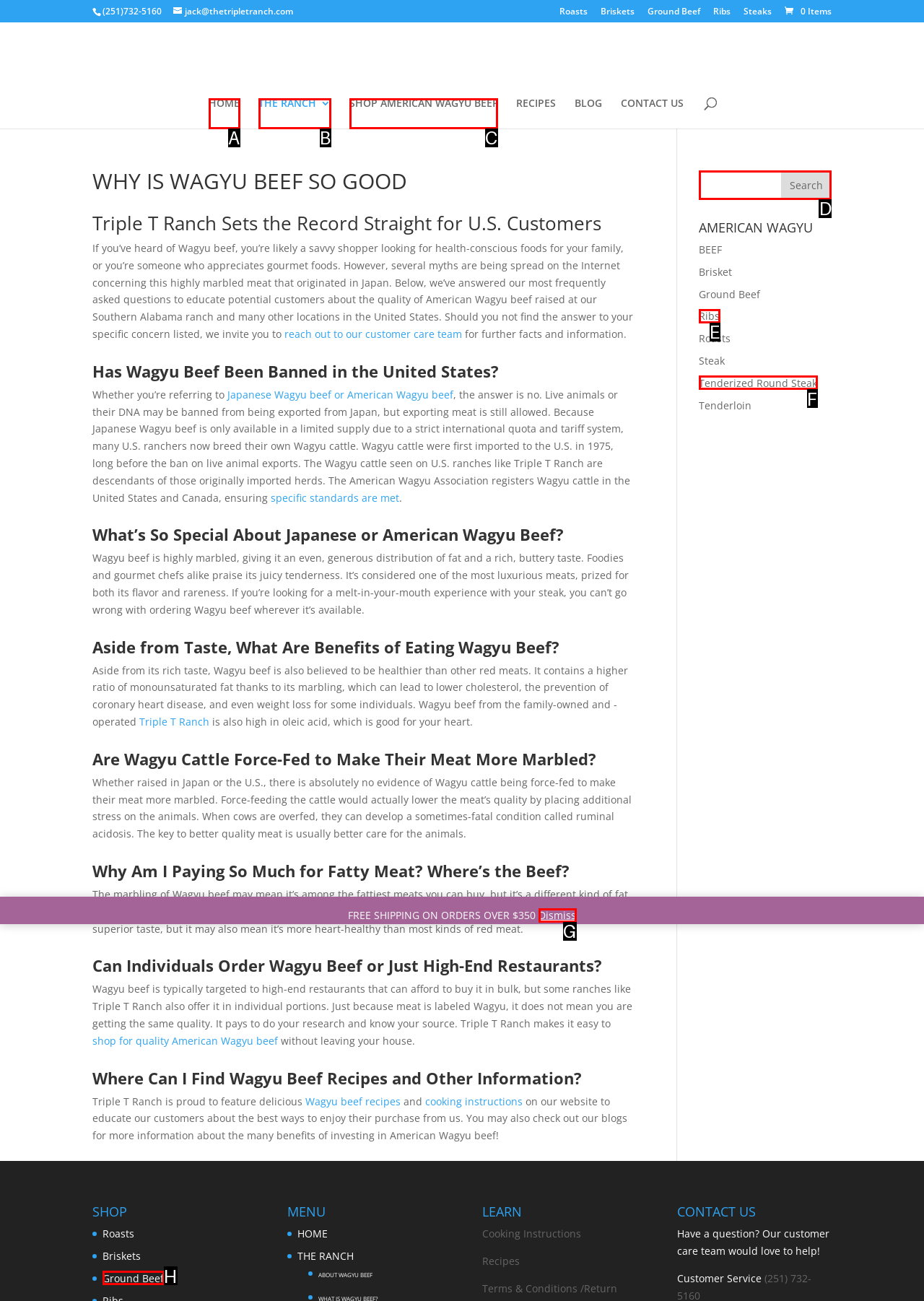Using the element description: Dismiss, select the HTML element that matches best. Answer with the letter of your choice.

G